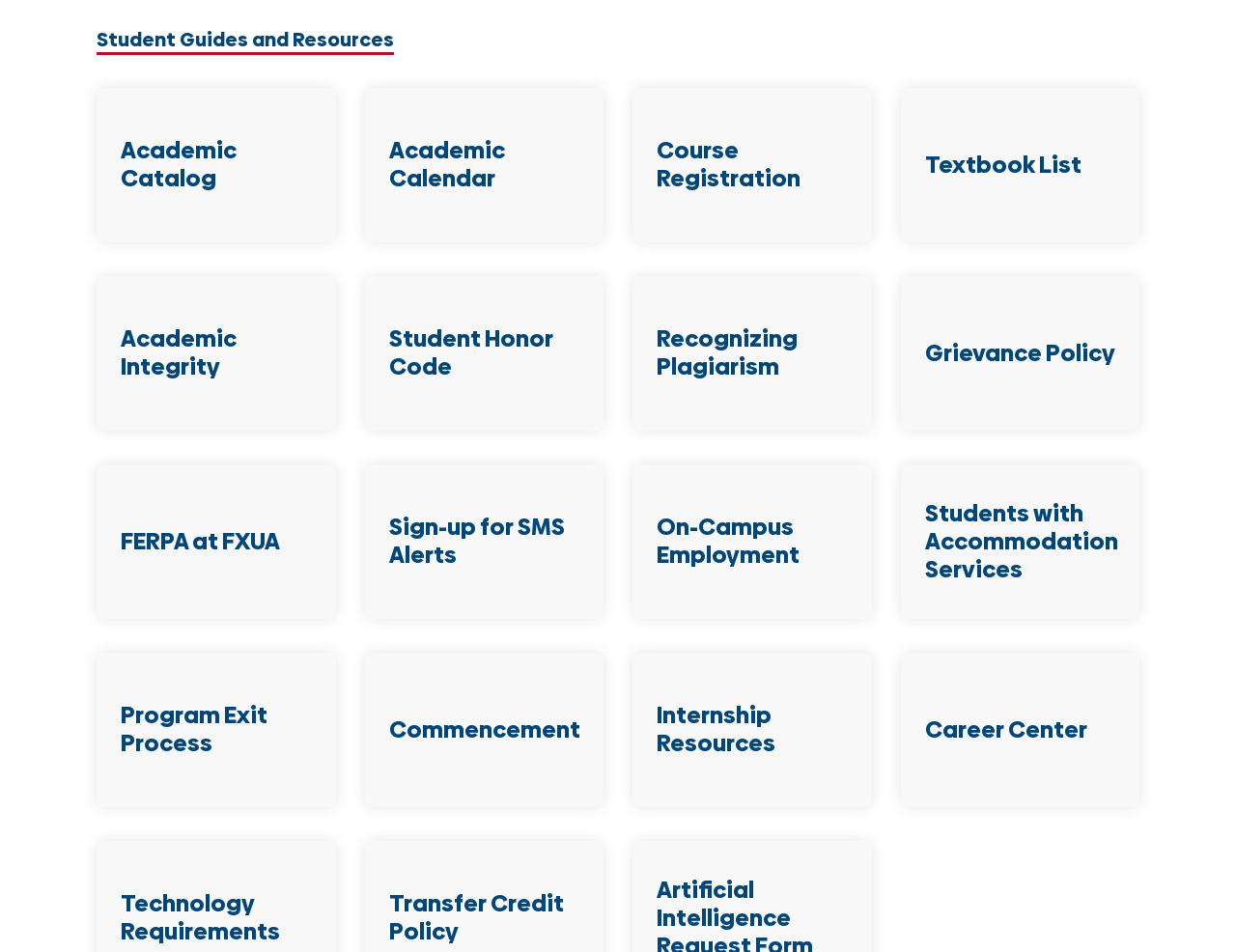How many links are available under Student Guides and Resources?
Using the image as a reference, give a one-word or short phrase answer.

26